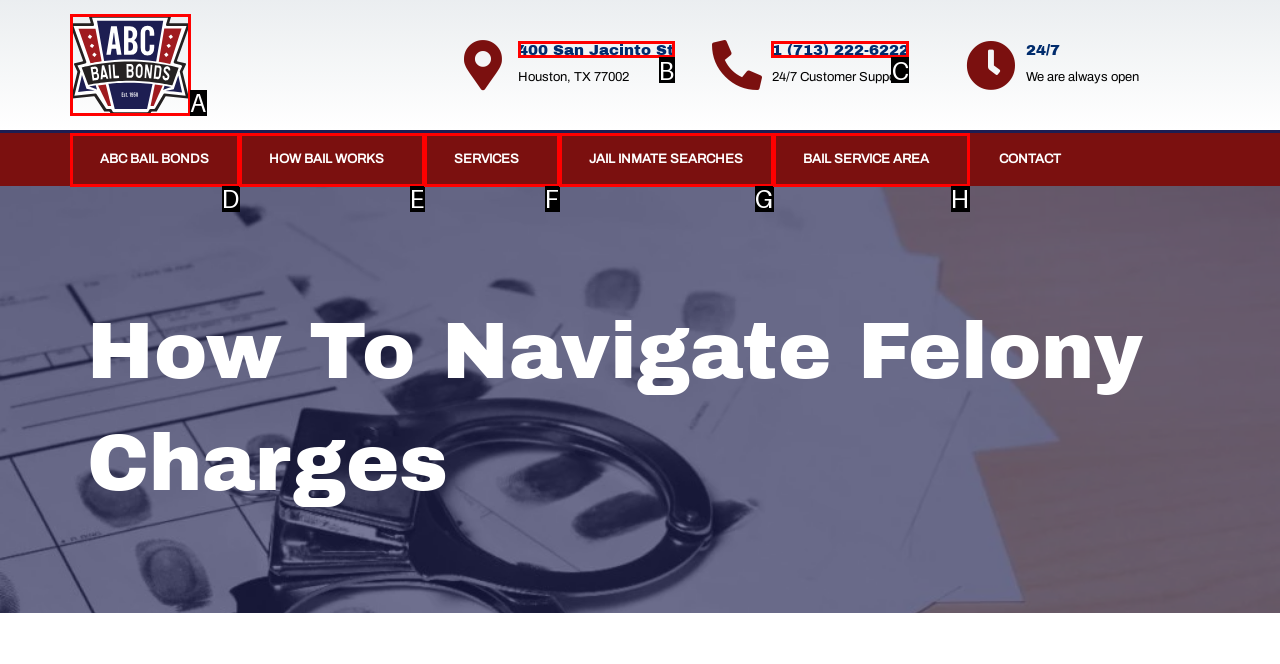Indicate the letter of the UI element that should be clicked to accomplish the task: call the customer support. Answer with the letter only.

C